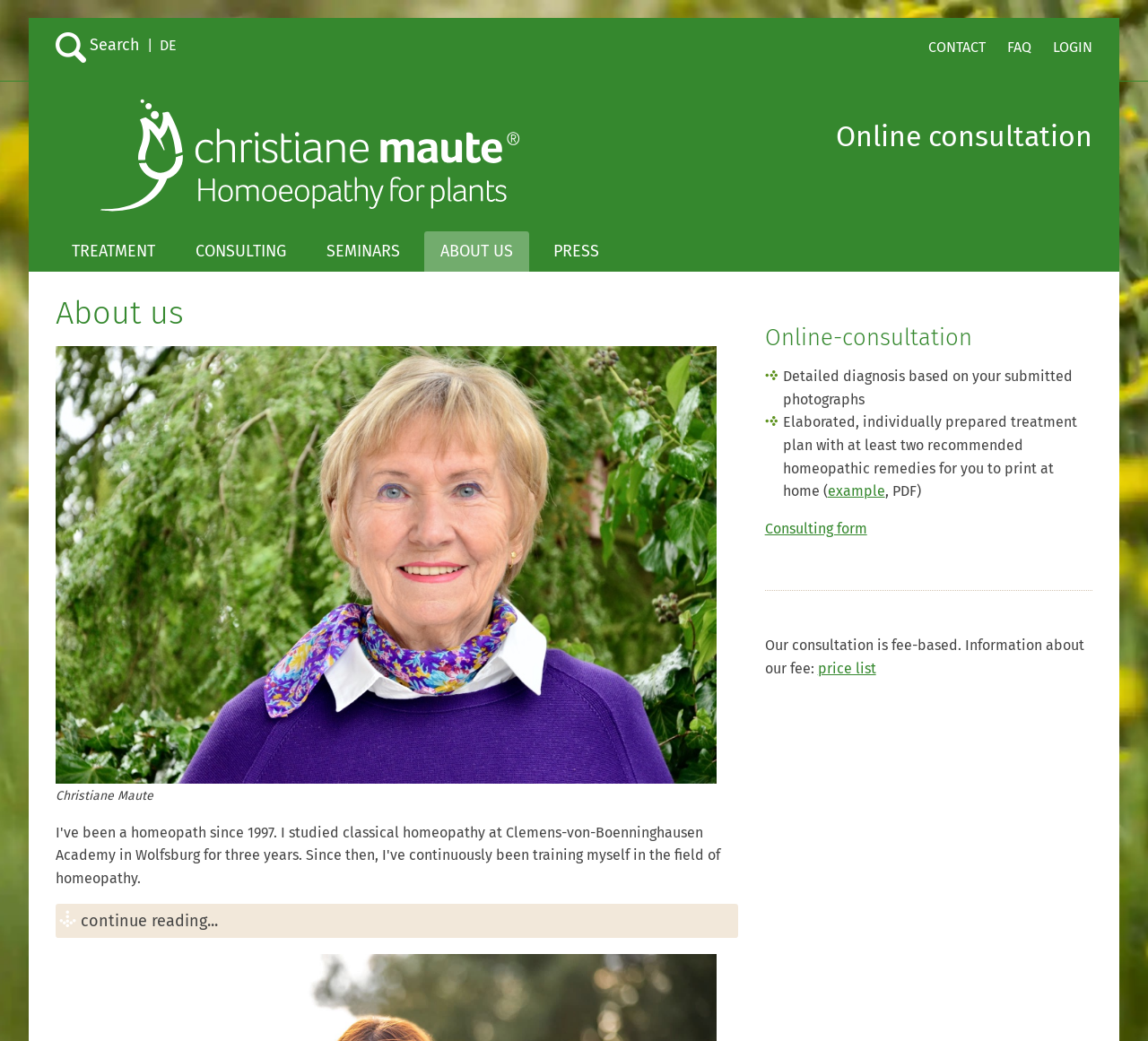Please specify the bounding box coordinates of the clickable region necessary for completing the following instruction: "Search the website". The coordinates must consist of four float numbers between 0 and 1, i.e., [left, top, right, bottom].

[0.048, 0.031, 0.122, 0.064]